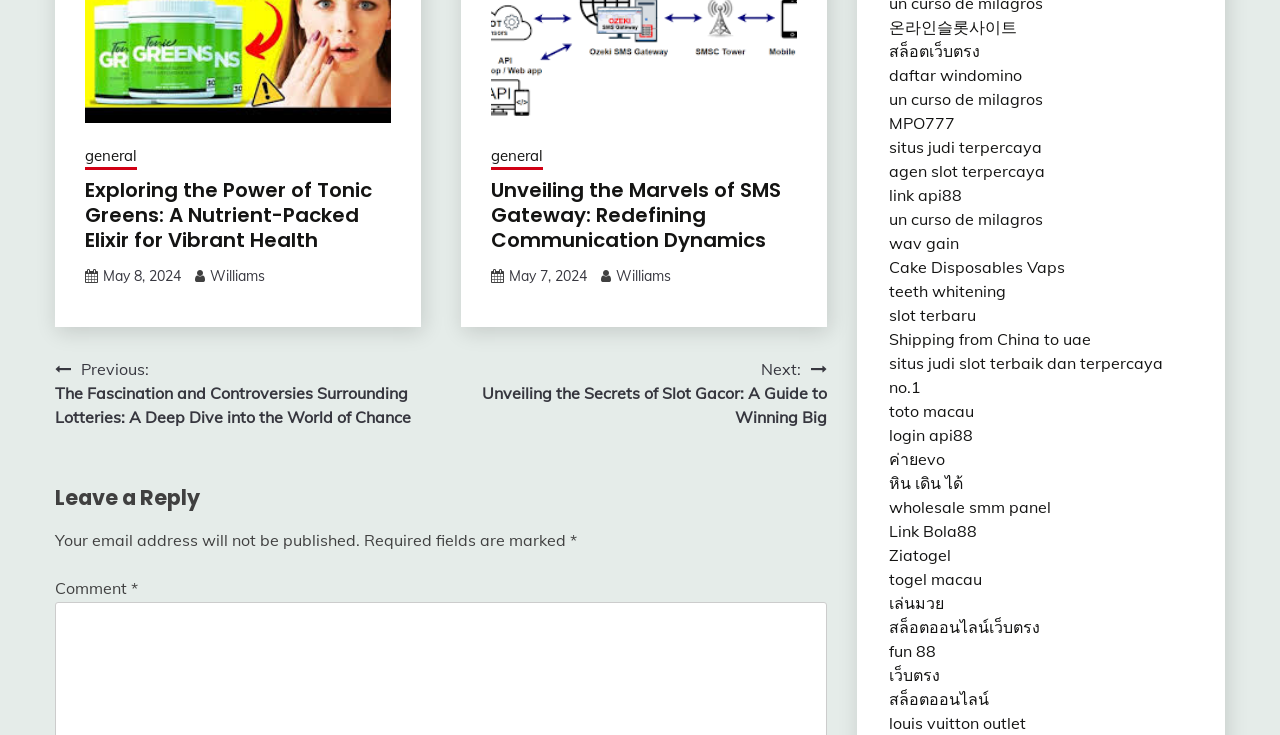Determine the bounding box coordinates for the area that needs to be clicked to fulfill this task: "Click on the 'Next' link". The coordinates must be given as four float numbers between 0 and 1, i.e., [left, top, right, bottom].

[0.344, 0.486, 0.646, 0.584]